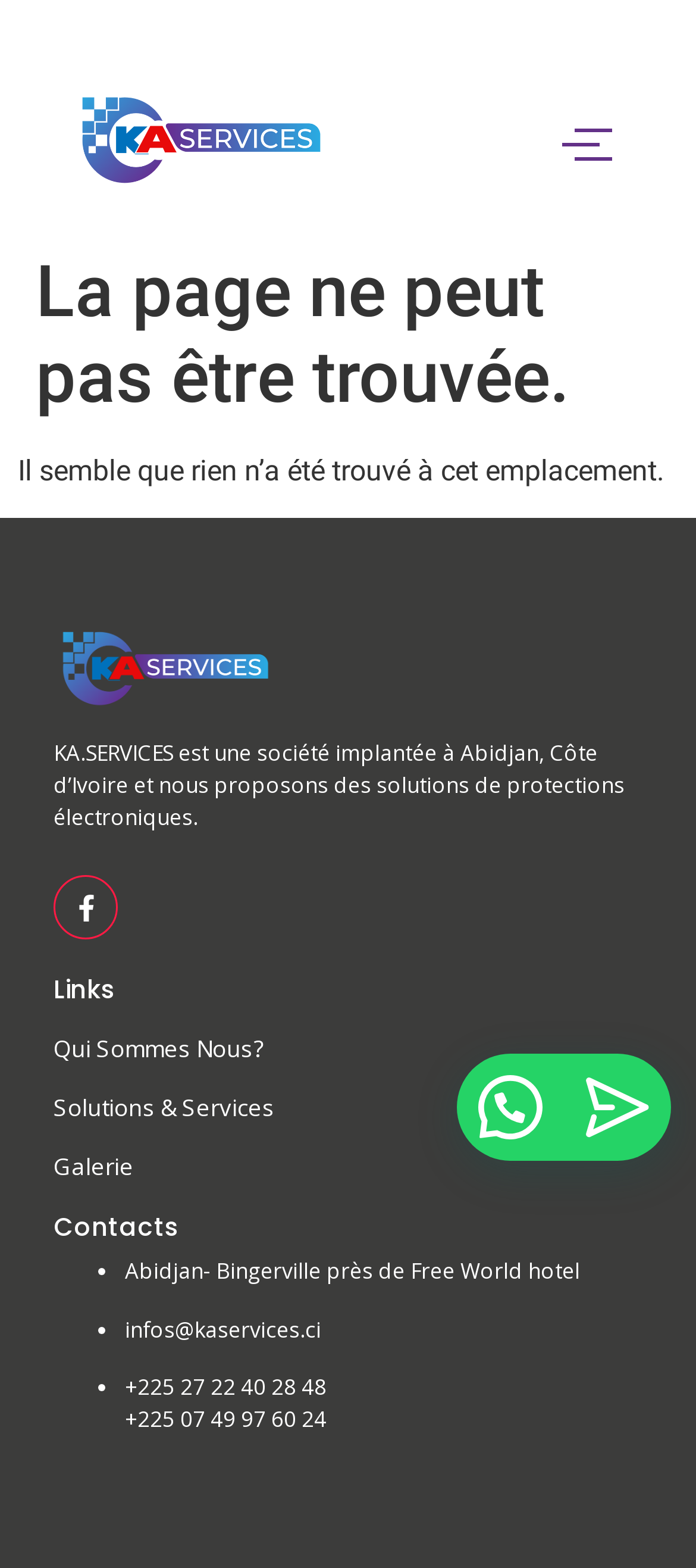What is the company name?
Look at the image and respond with a single word or a short phrase.

KA.SERVICES